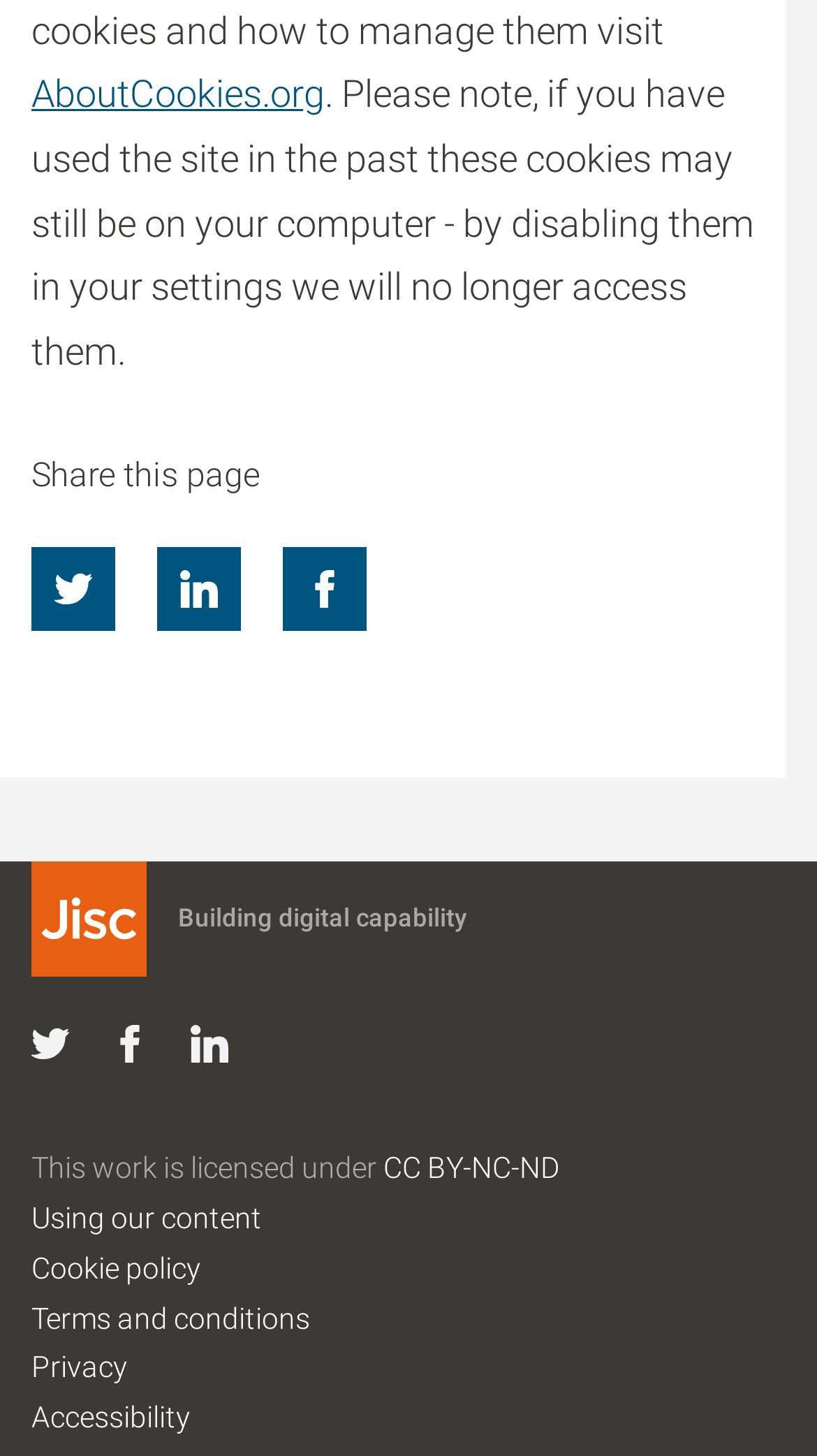Identify the bounding box of the HTML element described here: "Algorithm Overview - CART/CHAID". Provide the coordinates as four float numbers between 0 and 1: [left, top, right, bottom].

None